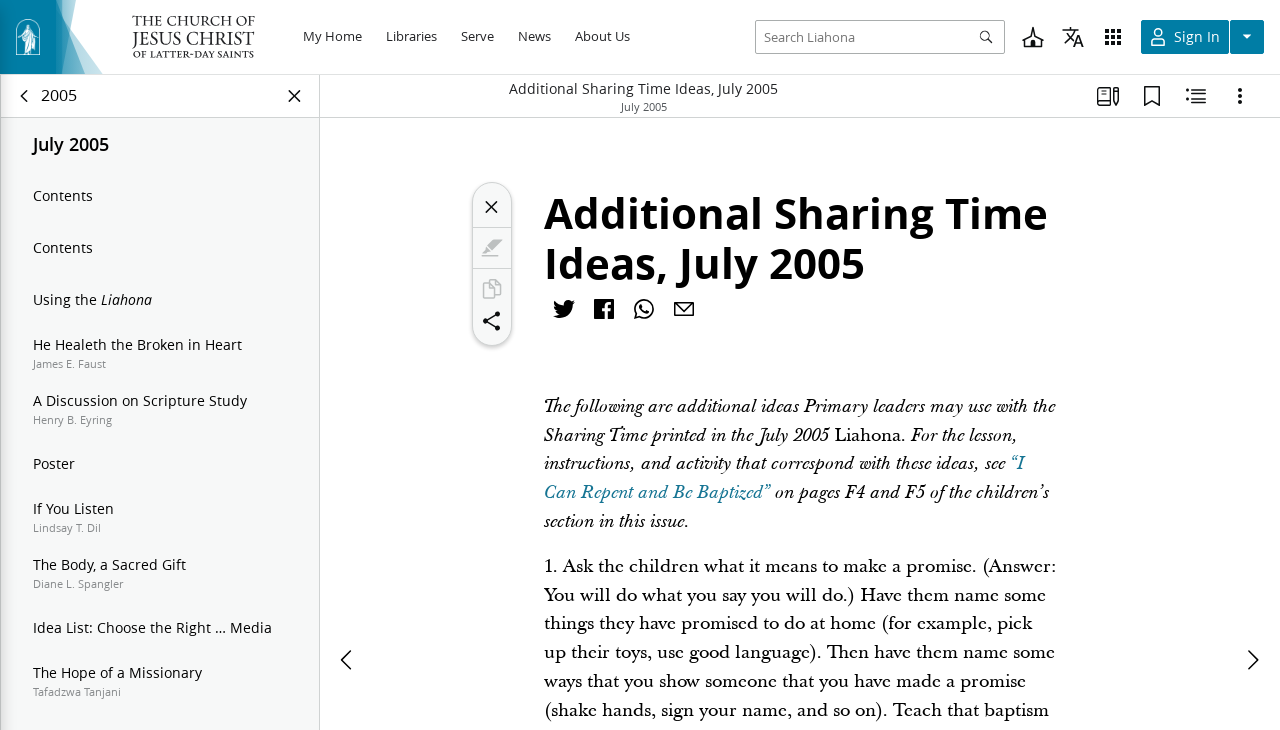Highlight the bounding box coordinates of the element that should be clicked to carry out the following instruction: "View Contents". The coordinates must be given as four float numbers ranging from 0 to 1, i.e., [left, top, right, bottom].

[0.001, 0.233, 0.249, 0.304]